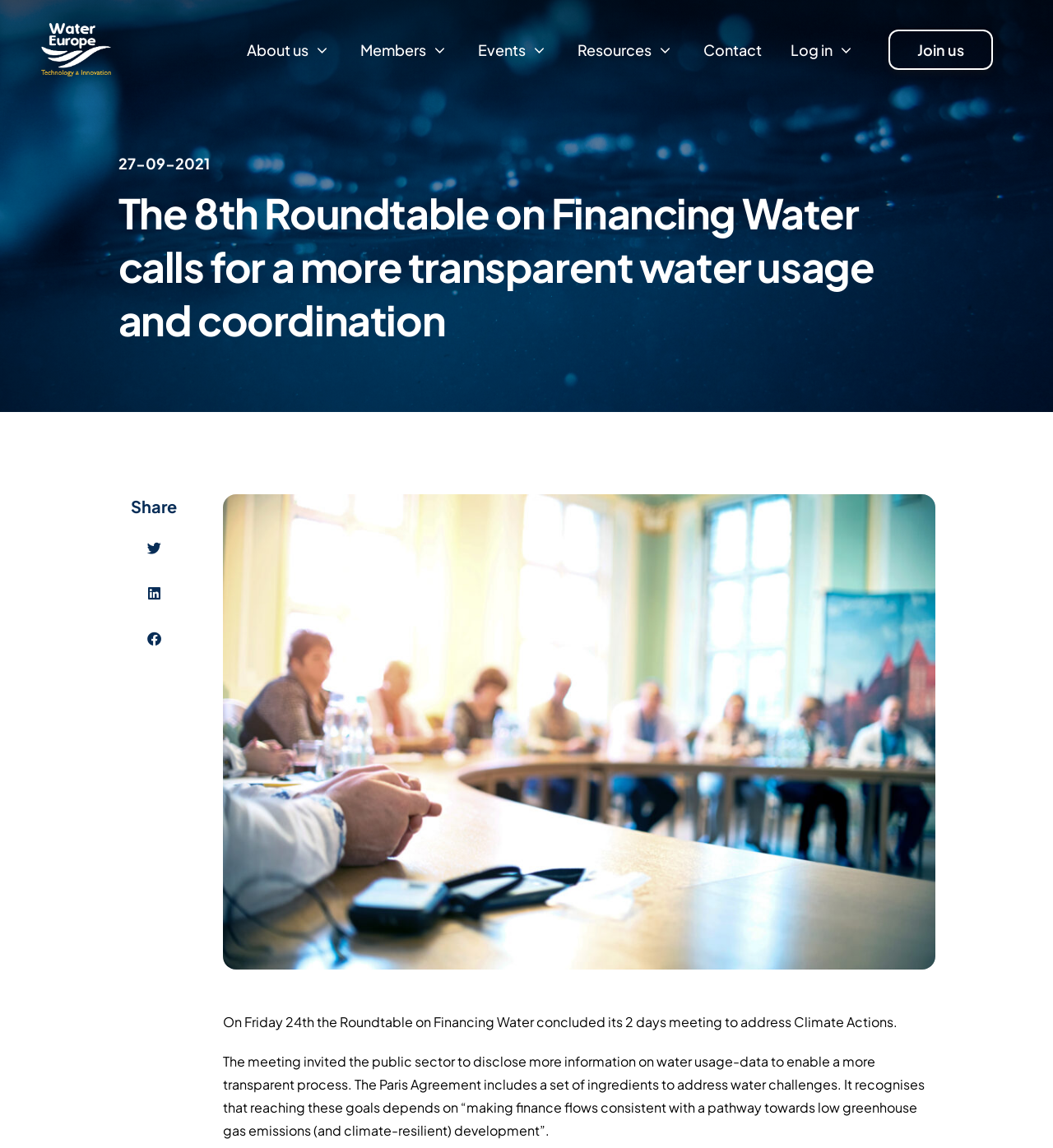What is the request to the public sector?
Give a detailed explanation using the information visible in the image.

I found the request by reading the text at coordinates [0.211, 0.917, 0.831, 0.952] which states 'The meeting invited the public sector to disclose more information on water usage-data to enable a more transparent process'.